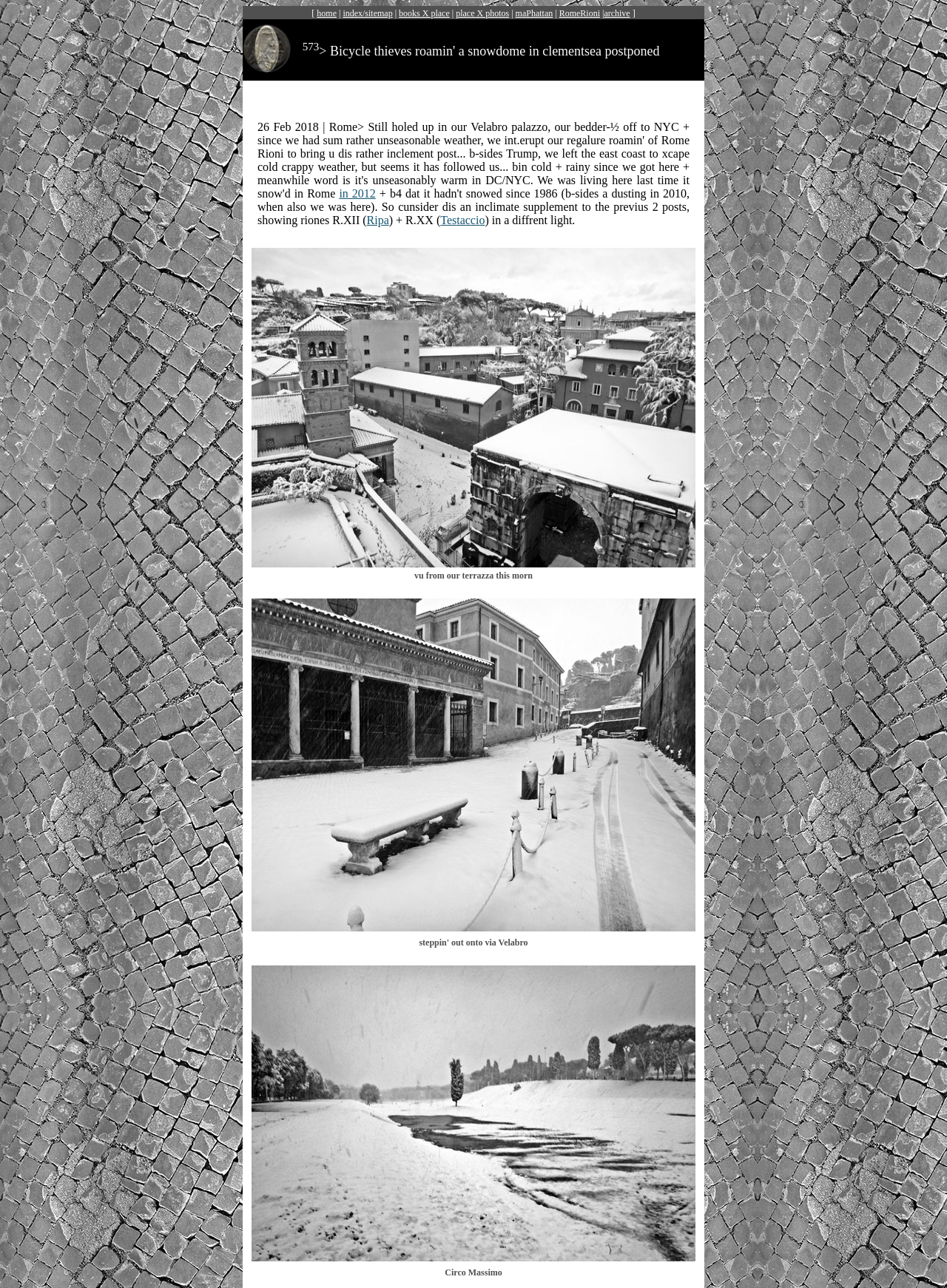How many links are there in the second row of the webpage?
From the image, respond with a single word or phrase.

5